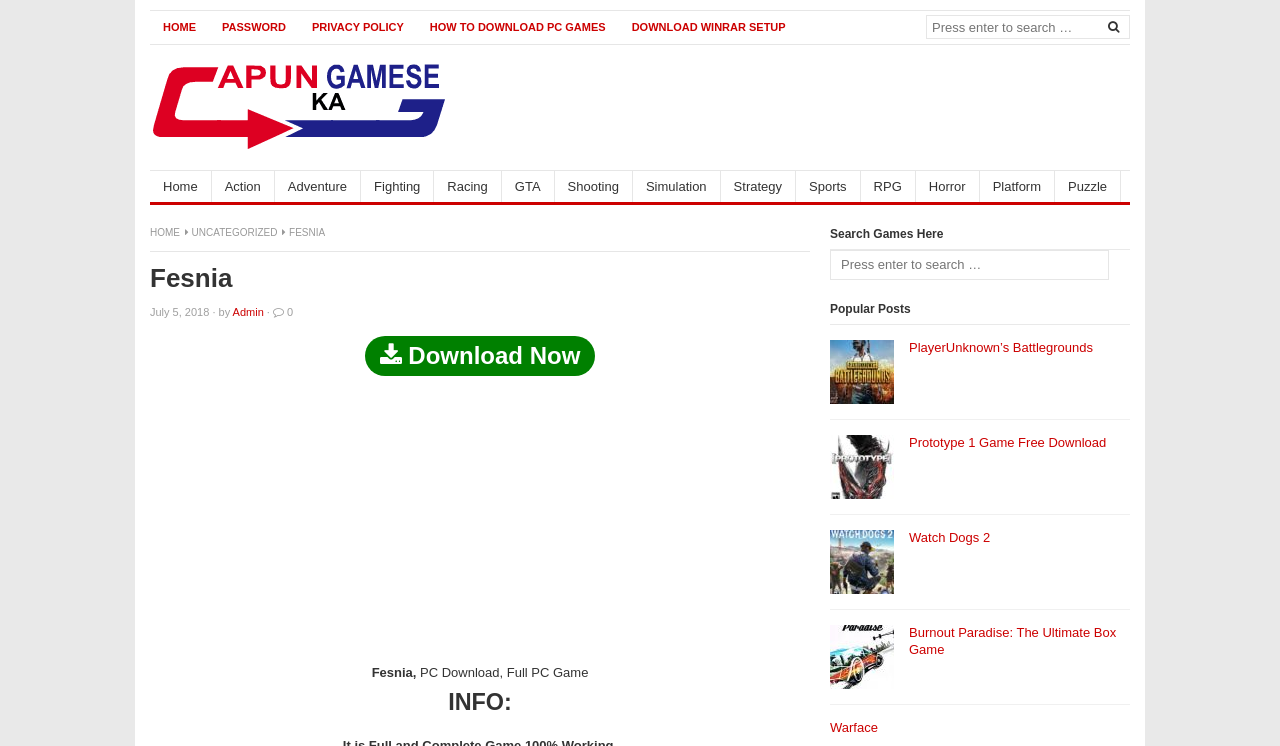Give an in-depth explanation of the webpage layout and content.

This webpage is about Fesnia, a platform for free PC game downloads. At the top, there are several links, including "HOME", "PASSWORD", "PRIVACY POLICY", "HOW TO DOWNLOAD PC GAMES", and "DOWNLOAD WINRAR SETUP", aligned horizontally. Below these links, there is a search bar with a magnifying glass icon. 

On the left side, there is a section with a heading "Fesnia" and a subheading "Free Download PC Games" accompanied by an image. Below this section, there are multiple links categorized by game genres, such as "Action", "Adventure", "Fighting", and more.

On the right side, there is a main content area with a heading "Fesnia" and a subheading "PC Download, Full PC Game". Below this, there is a "Download Now" button with a downward arrow icon. 

Further down, there are three sections: "INFO:", "Search Games Here", and "Popular Posts". The "Search Games Here" section has a search bar, and the "Popular Posts" section displays four game thumbnails with their corresponding links, including "PlayerUnknown’s Battlegrounds", "Prototype 1 Game Free Download", "Watch Dogs 2", and "Burnout Paradise: The Ultimate Box Game".